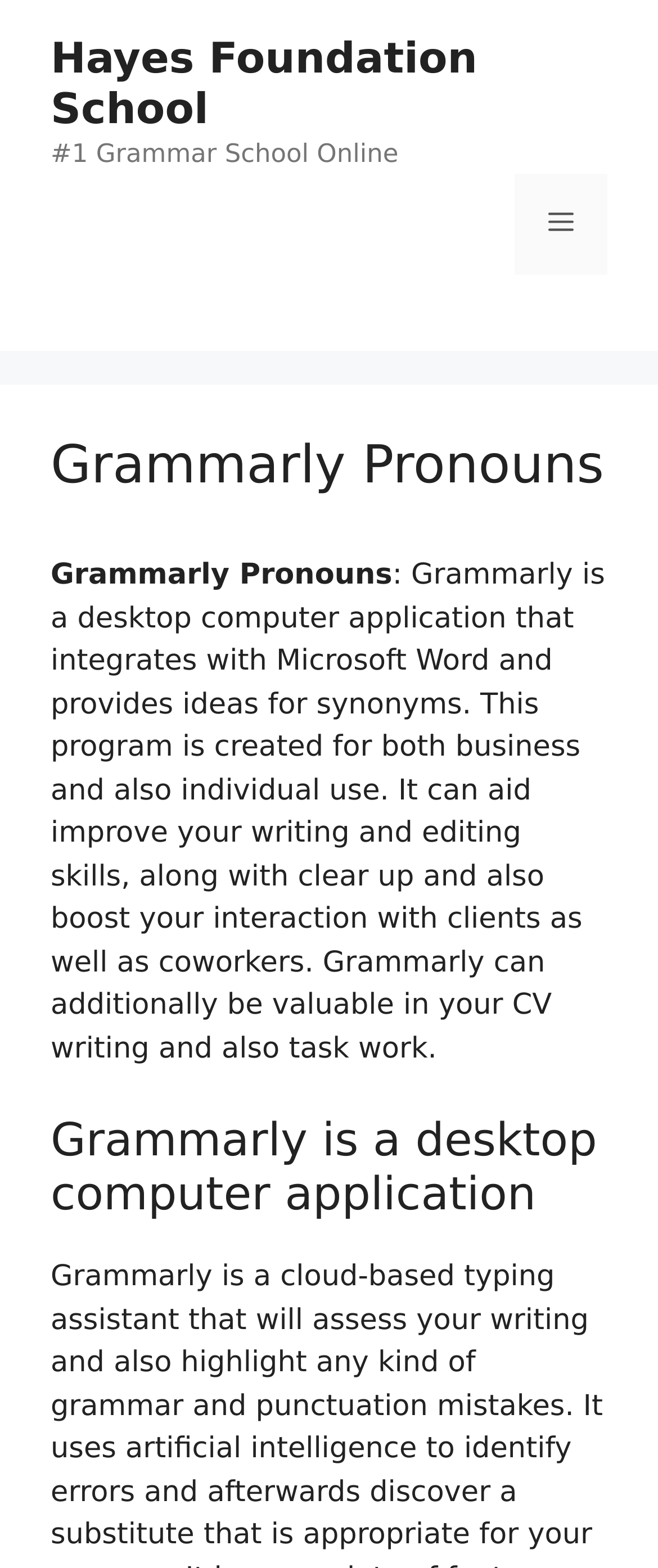What is Grammarly useful for?
Please use the image to provide a one-word or short phrase answer.

CV writing and job work